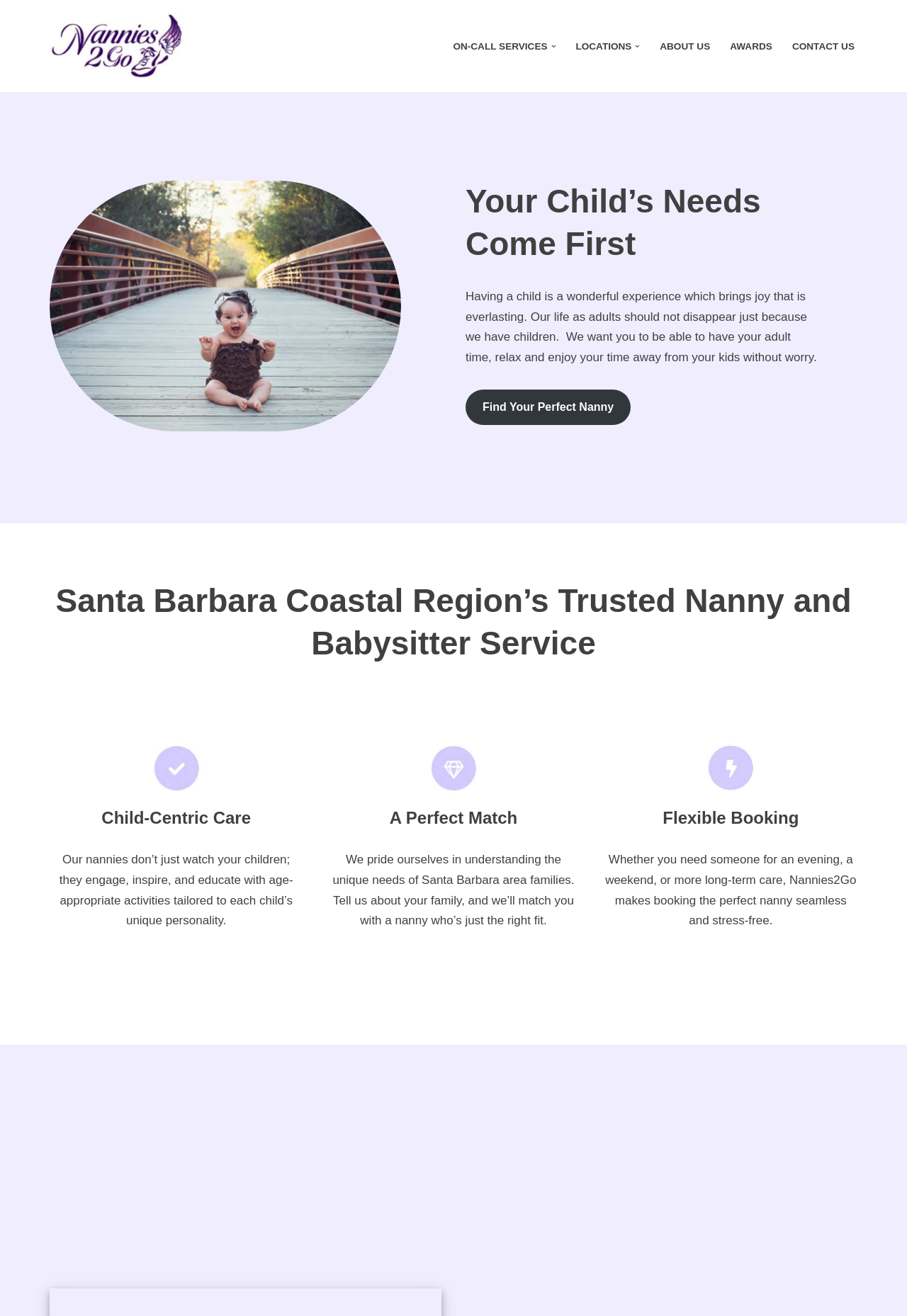Find the bounding box coordinates for the area you need to click to carry out the instruction: "Contact us through the 'CONTACT US' link". The coordinates should be four float numbers between 0 and 1, indicated as [left, top, right, bottom].

[0.873, 0.028, 0.942, 0.042]